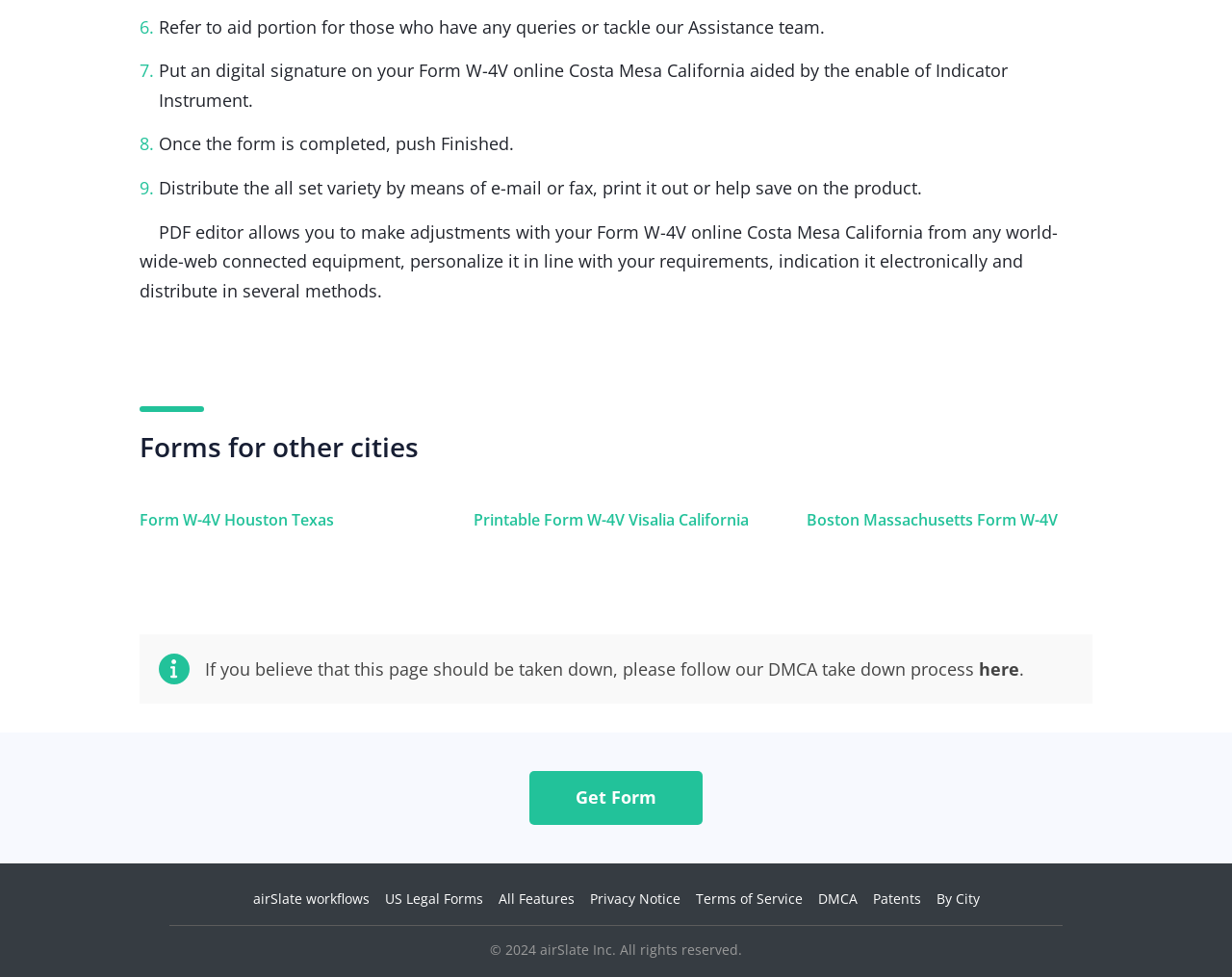What is the location of the Form W-4V?
Answer the question in as much detail as possible.

The location of the Form W-4V can be inferred from the text 'Put an digital signature on your Form W-4V online Costa Mesa California aided by the enable of Indicator Instrument.' which suggests that the Form W-4V is related to Costa Mesa, California.